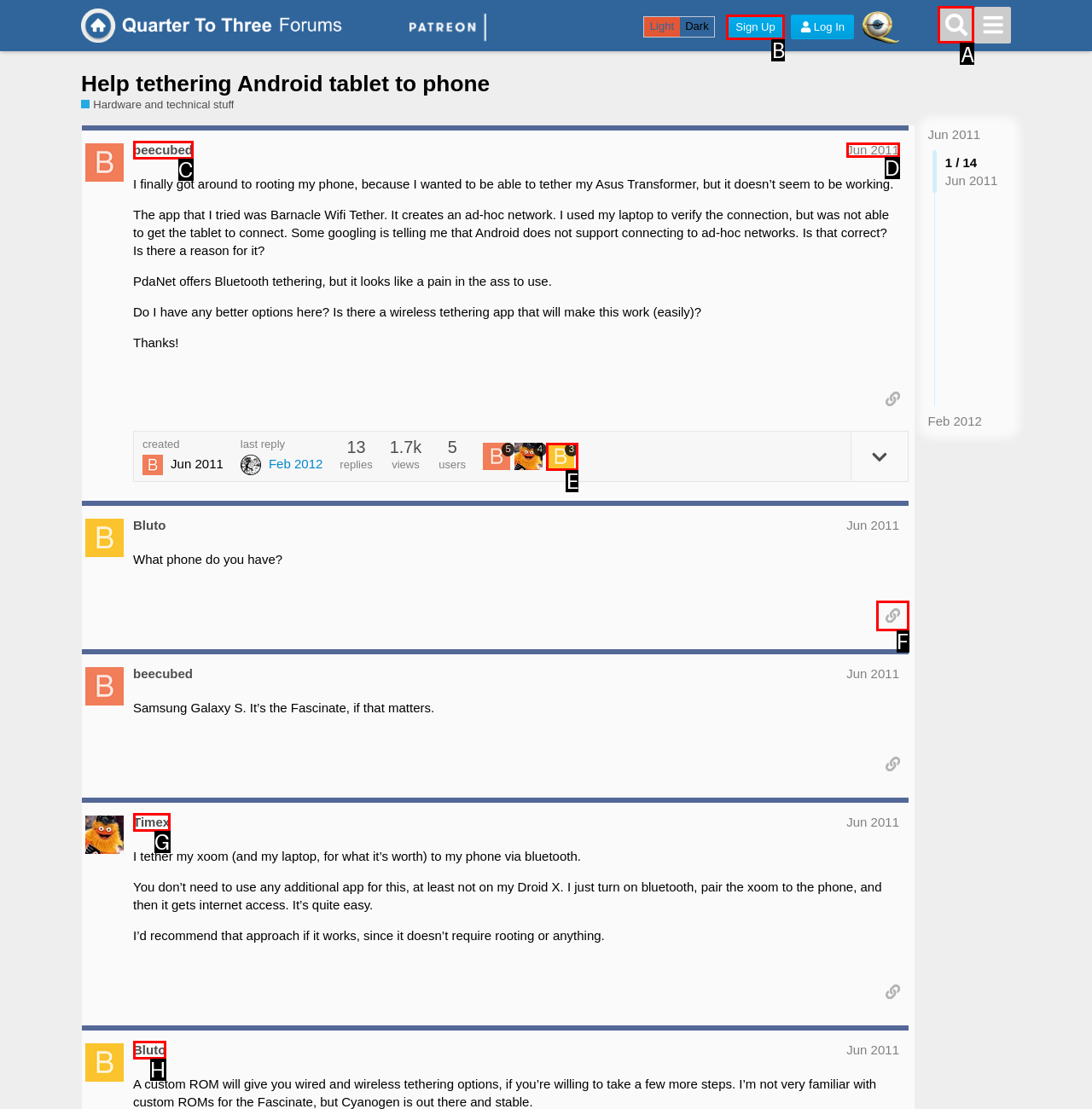Point out which HTML element you should click to fulfill the task: Search.
Provide the option's letter from the given choices.

A